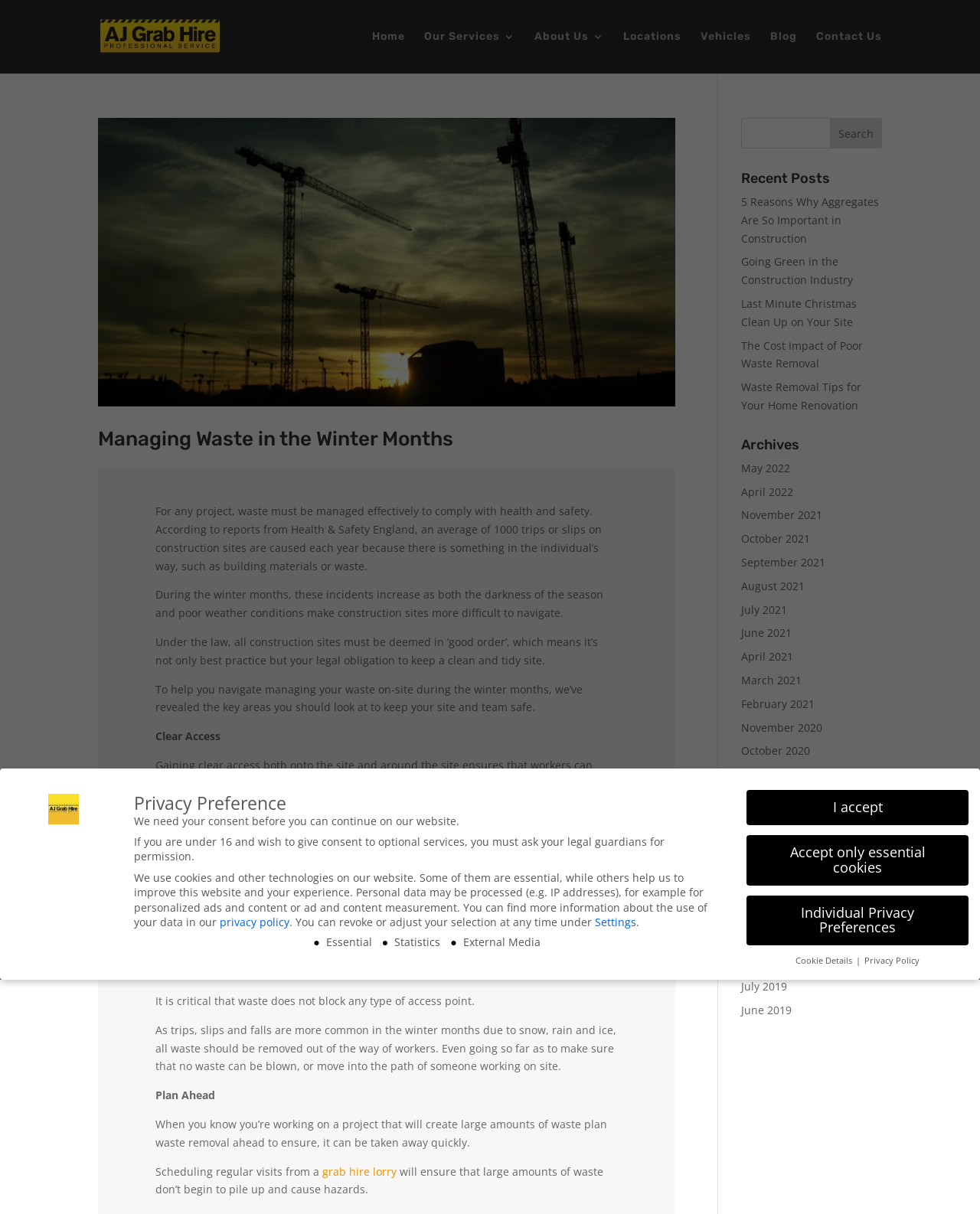How many recent posts are listed? Observe the screenshot and provide a one-word or short phrase answer.

5